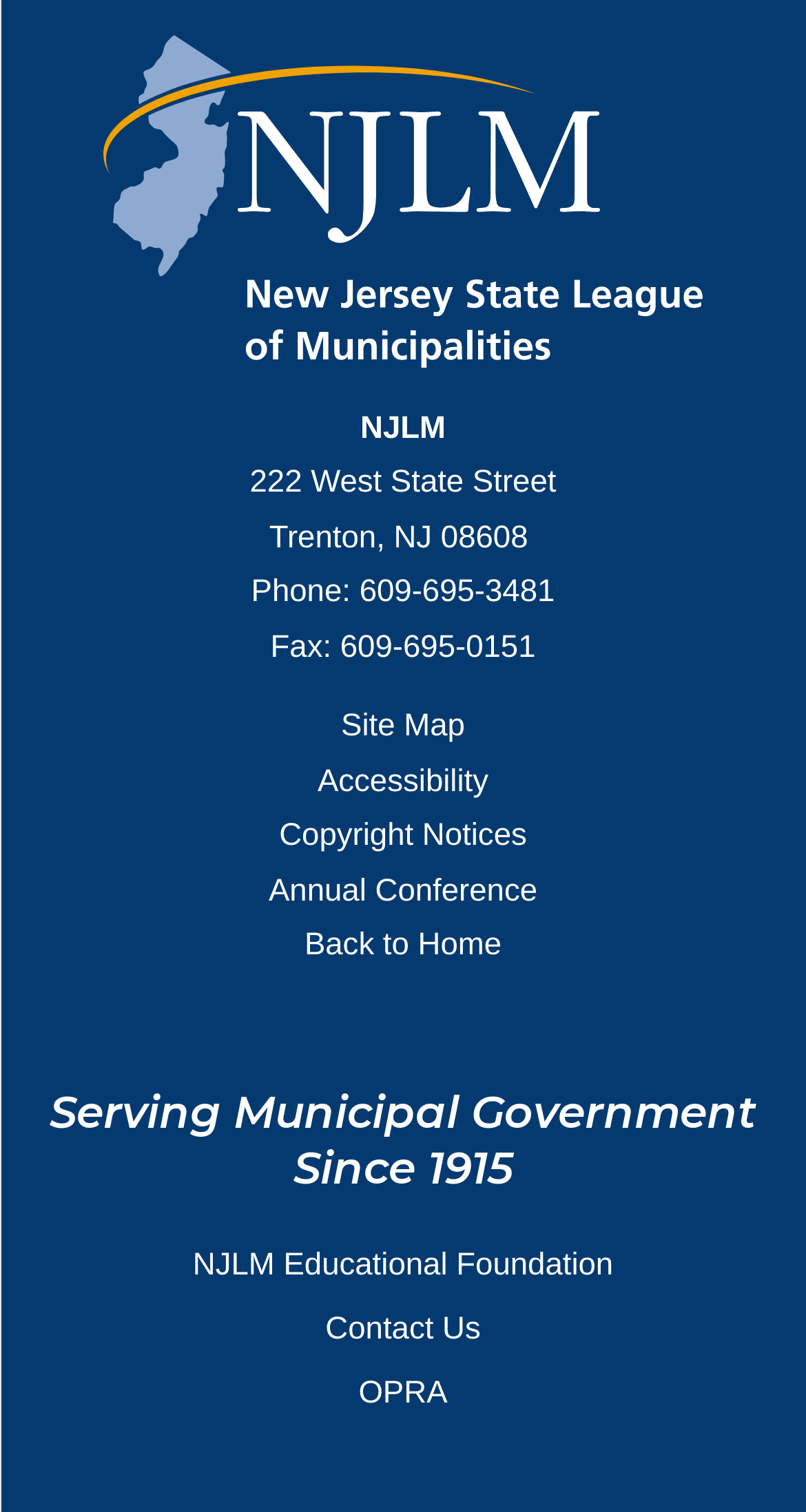Please answer the following question using a single word or phrase: What is the address of NJLM?

222 West State Street, Trenton, NJ 08608